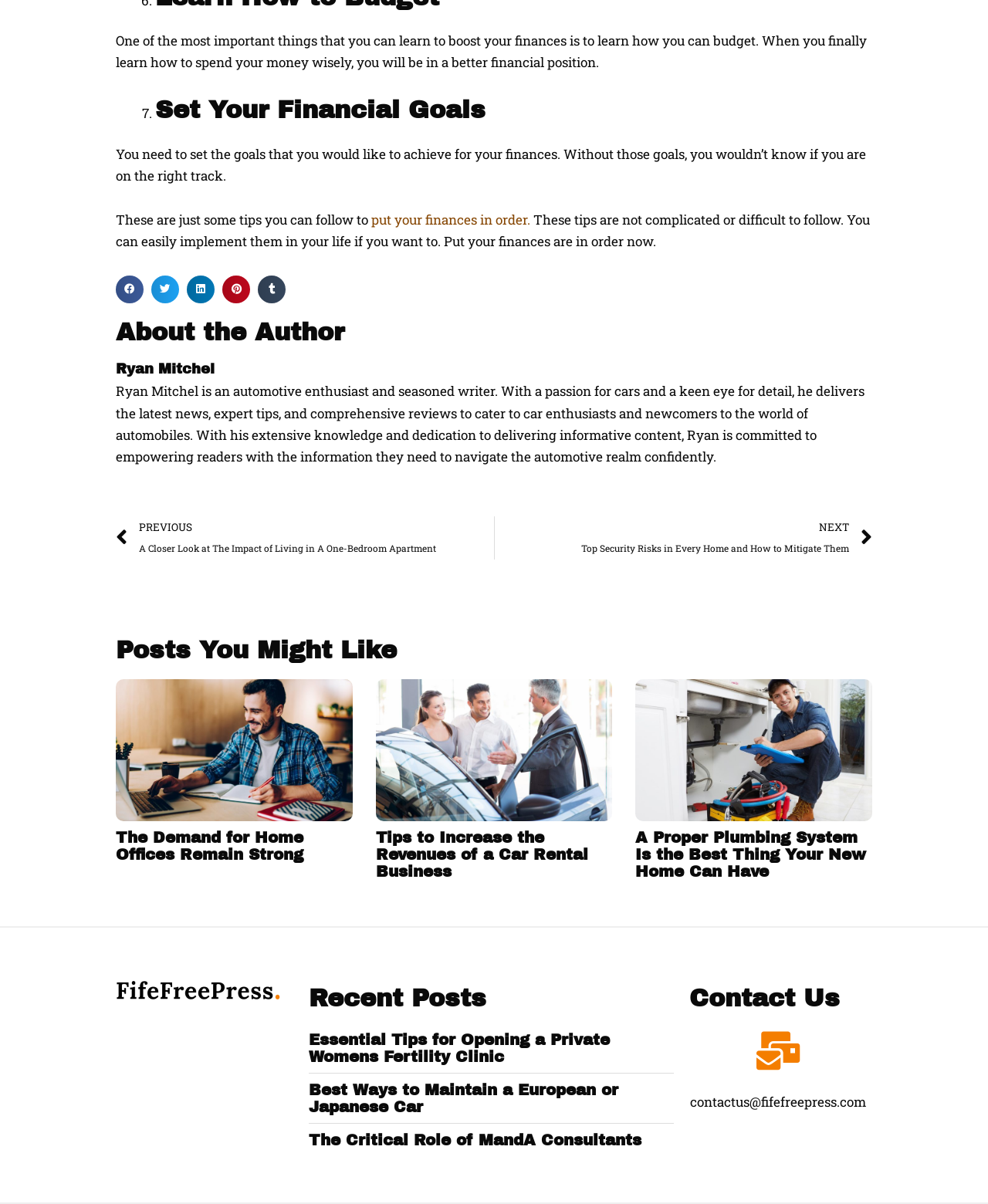Find the bounding box coordinates of the area to click in order to follow the instruction: "Read the article about setting financial goals".

[0.157, 0.08, 0.883, 0.103]